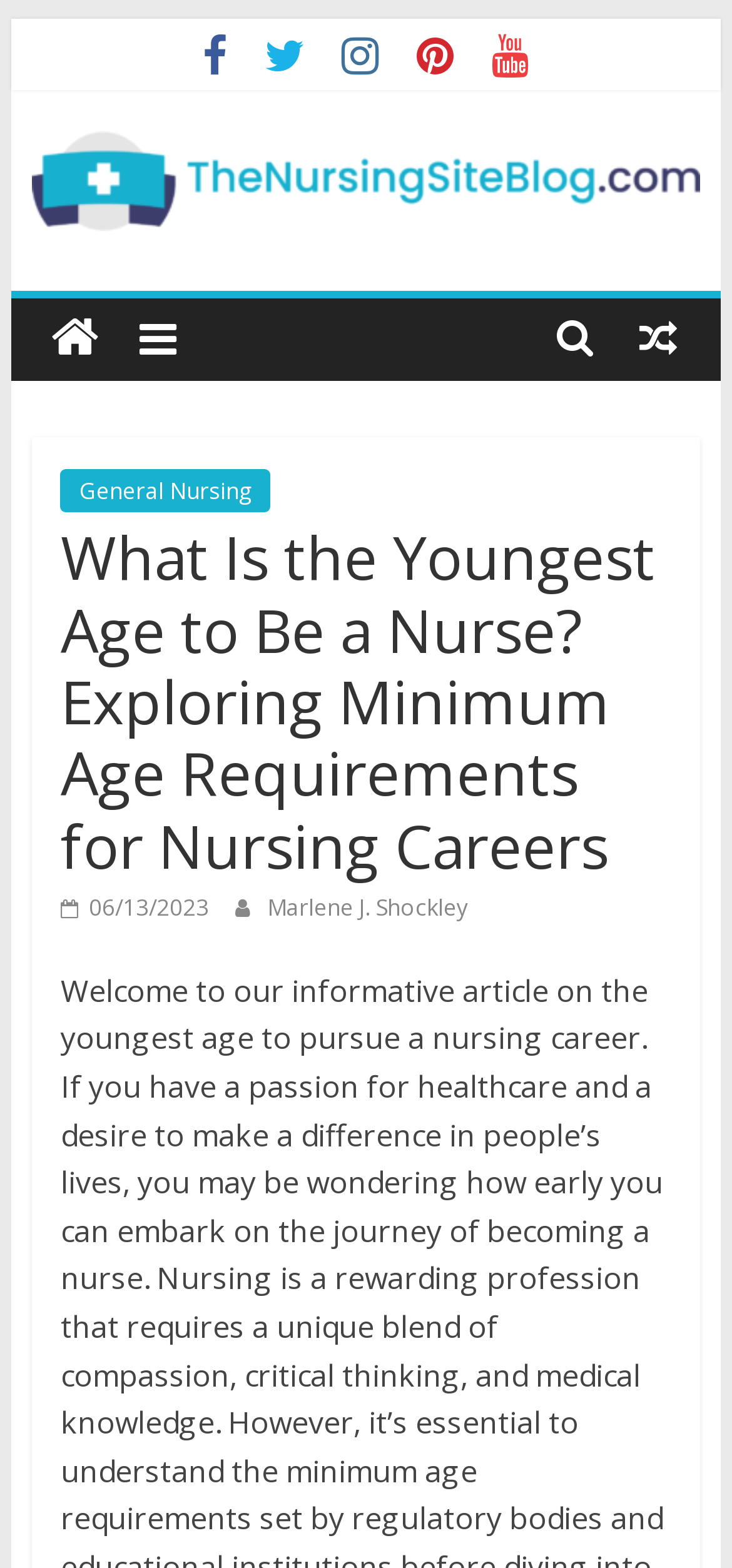Using the elements shown in the image, answer the question comprehensively: Who is the author of the article?

The author of the article is mentioned at the bottom of the main content section, below the article title and date. The author's name is displayed as a link.